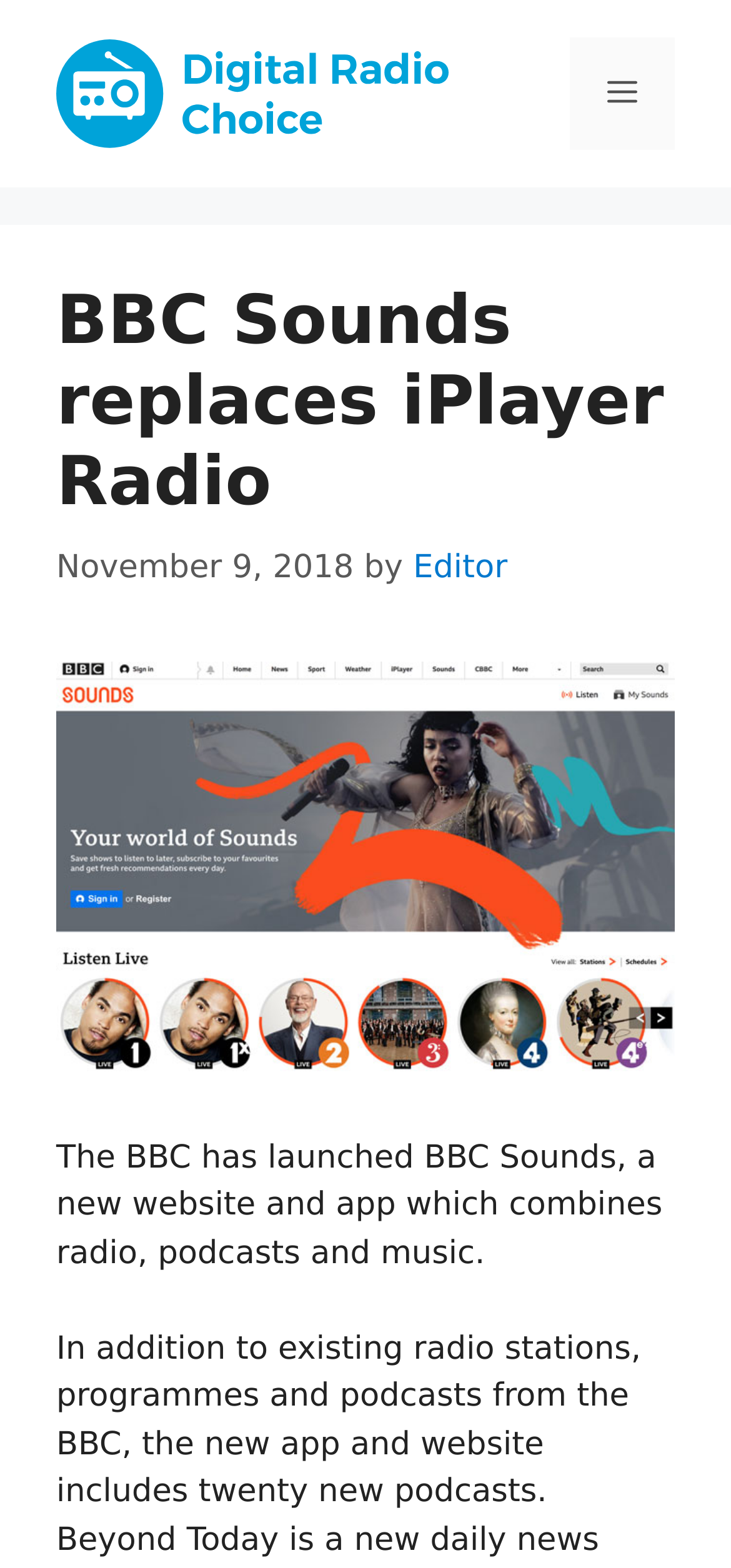What is the main heading displayed on the webpage? Please provide the text.

BBC Sounds replaces iPlayer Radio